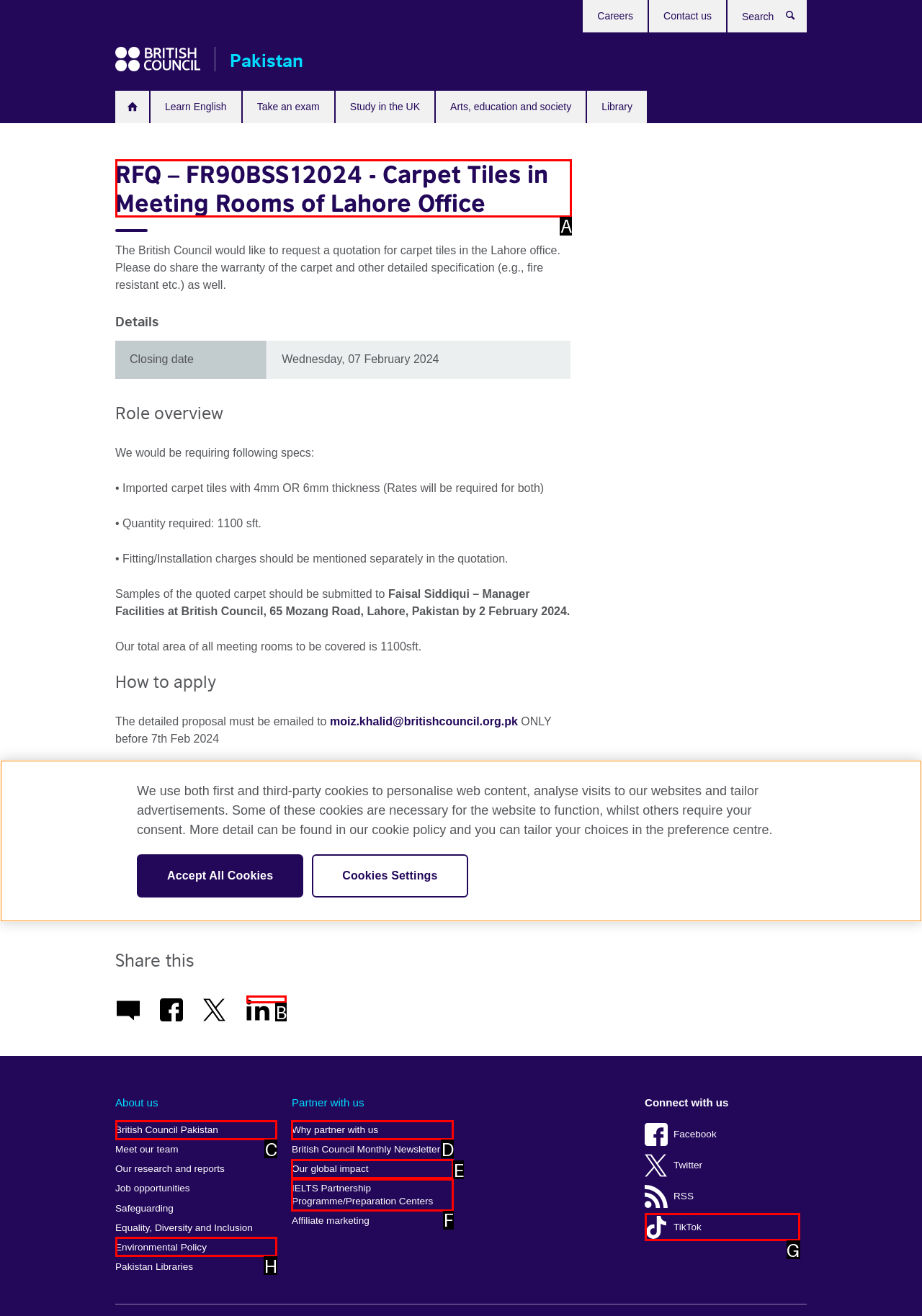Tell me which letter I should select to achieve the following goal: View RFQ details
Answer with the corresponding letter from the provided options directly.

A